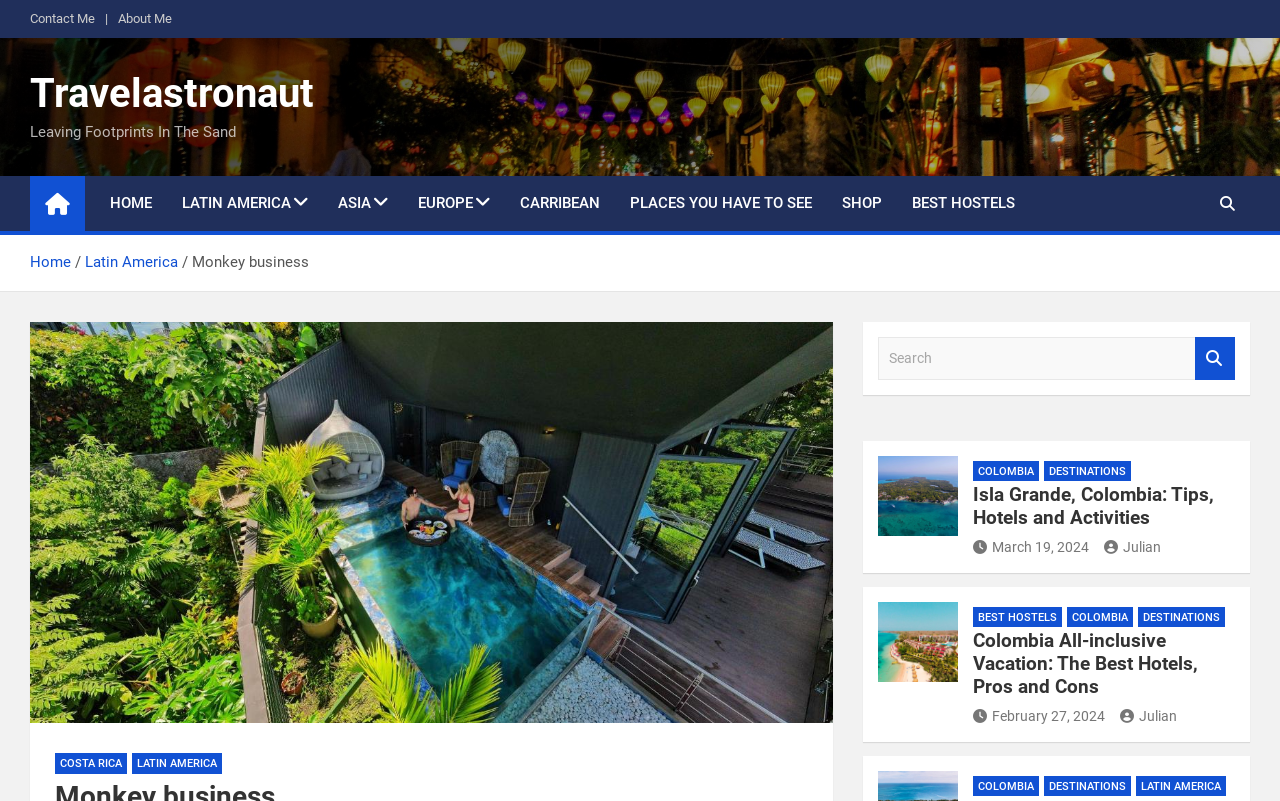Utilize the details in the image to thoroughly answer the following question: What is the current page about?

The current page is about Isla Grande, Colombia, as indicated by the heading element 'Isla Grande, Colombia: Tips, Hotels and Activities' and the links and text content related to Colombia and Isla Grande.